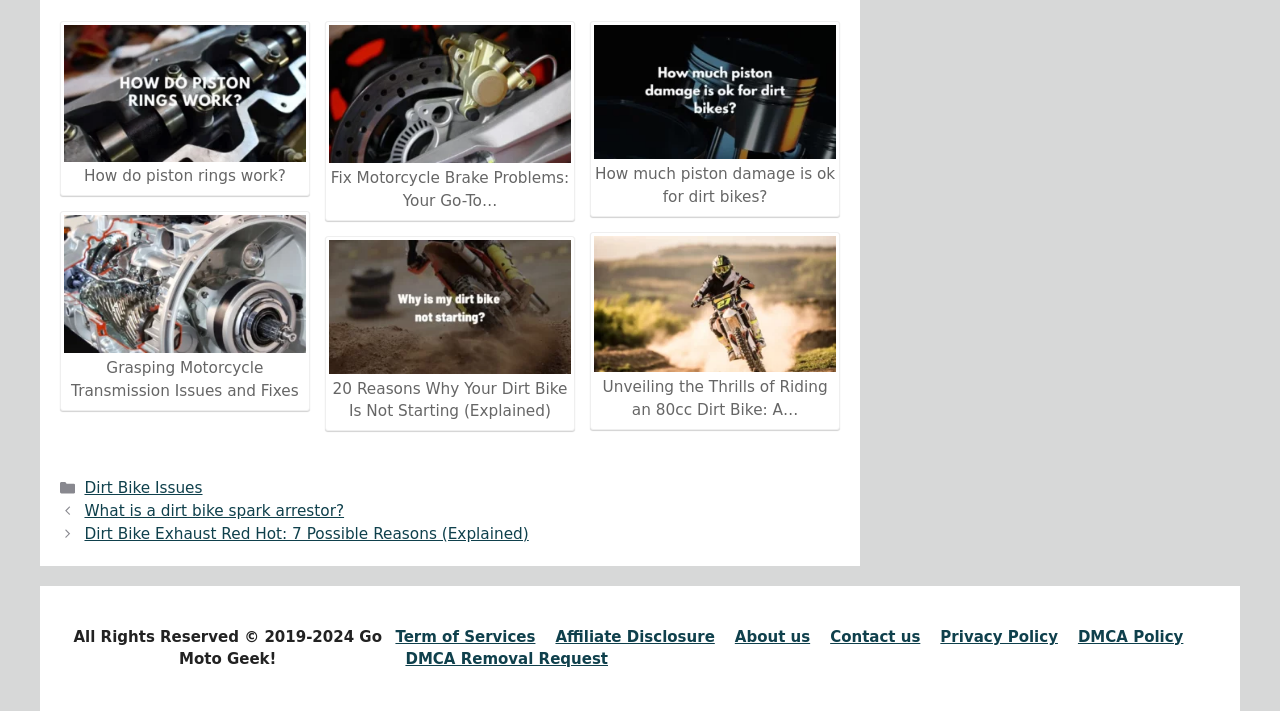Give a one-word or one-phrase response to the question: 
What is the name of the website?

Go Moto Geek